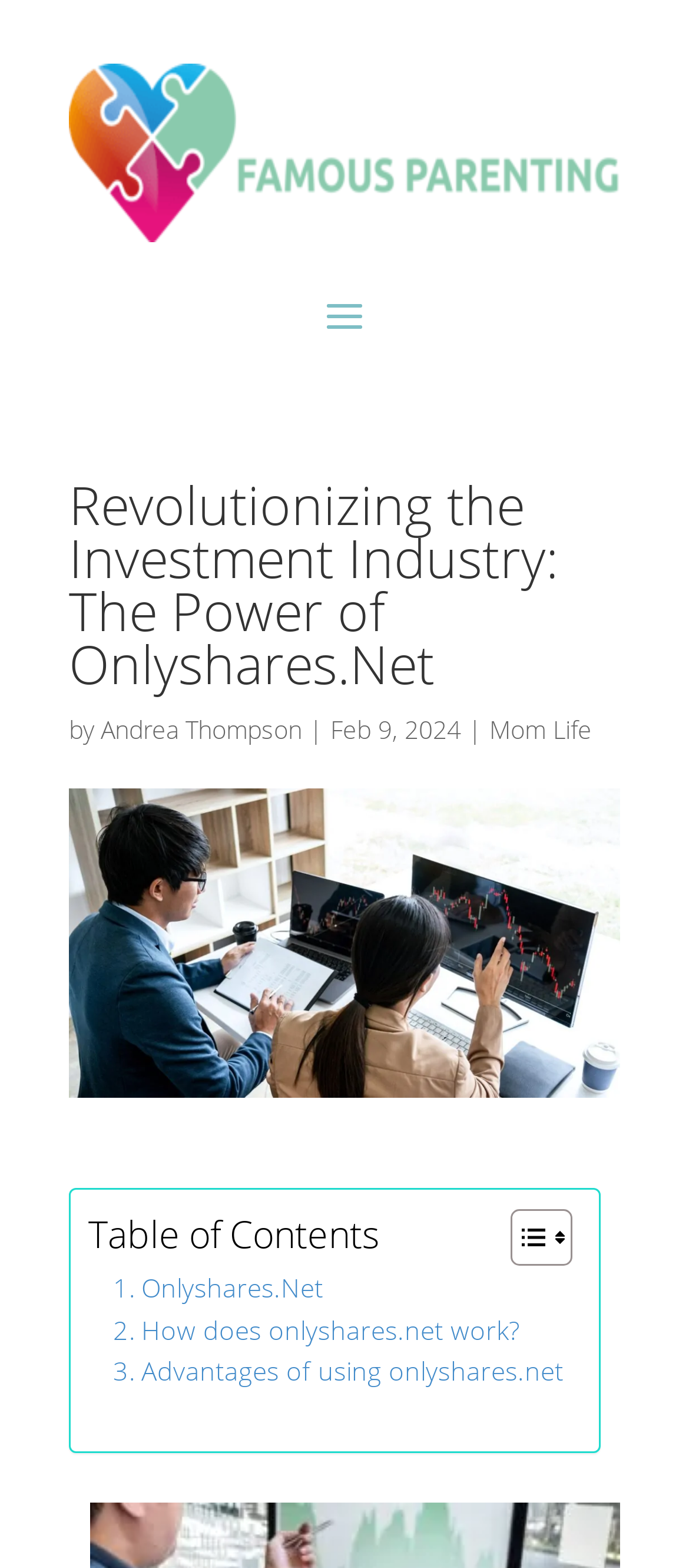Give a one-word or short phrase answer to this question: 
What is the date mentioned in the article?

Feb 9, 2024